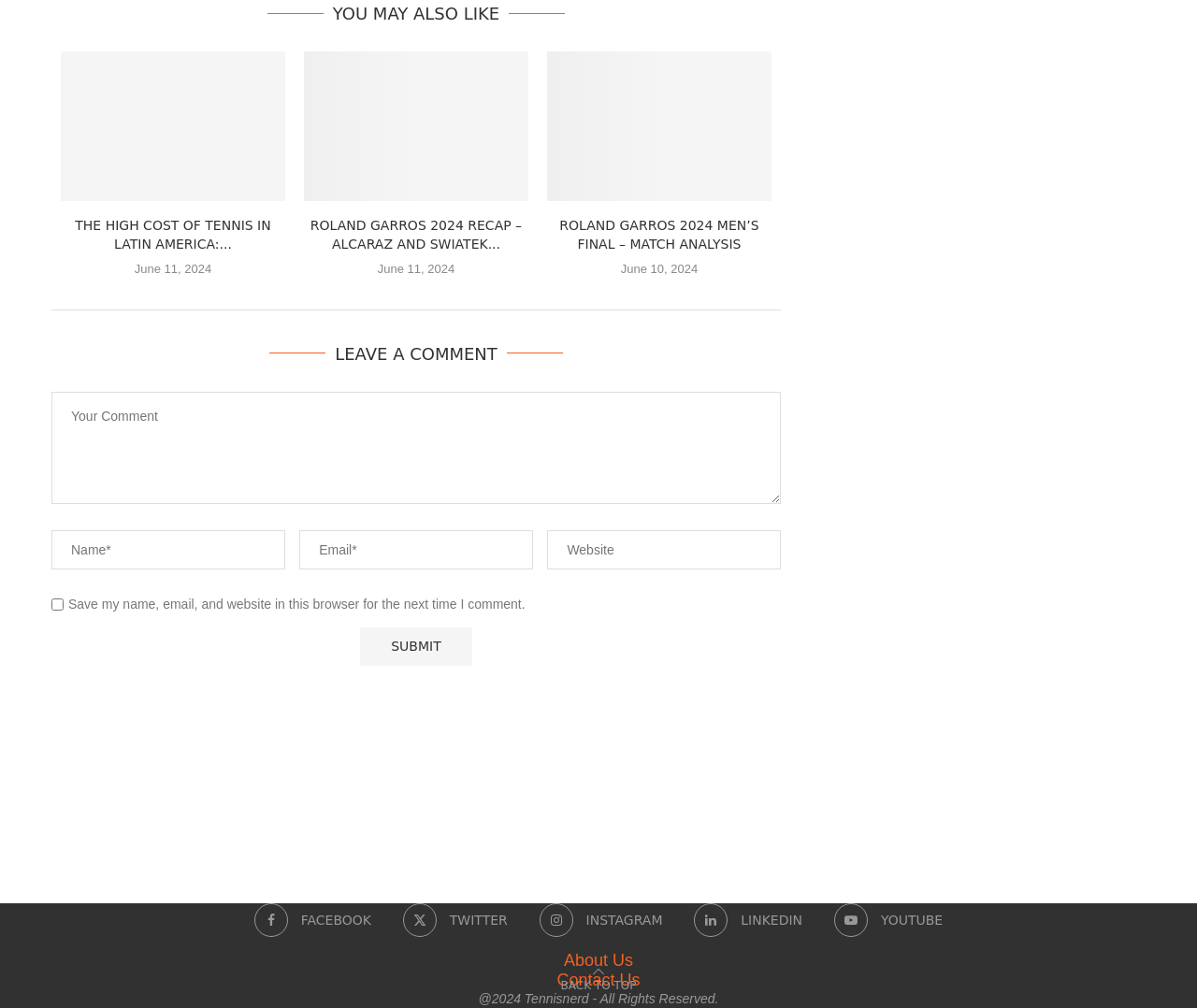Please identify the bounding box coordinates for the region that you need to click to follow this instruction: "Visit the 'Roland Garros 2024 Recap – Alcaraz and Swiatek Champions' article".

[0.254, 0.051, 0.441, 0.2]